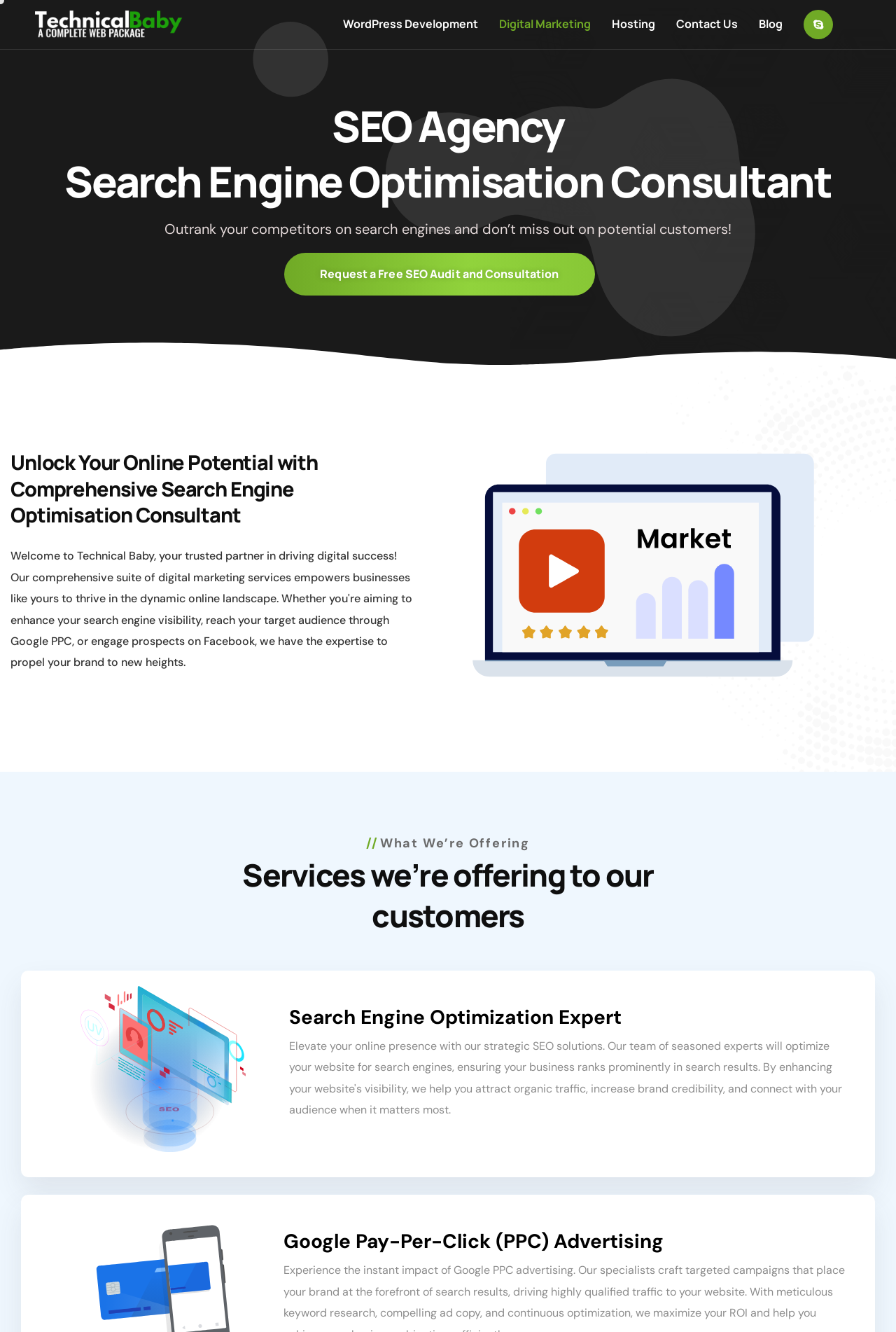Locate the bounding box of the UI element based on this description: "Hosting". Provide four float numbers between 0 and 1 as [left, top, right, bottom].

[0.671, 0.01, 0.743, 0.026]